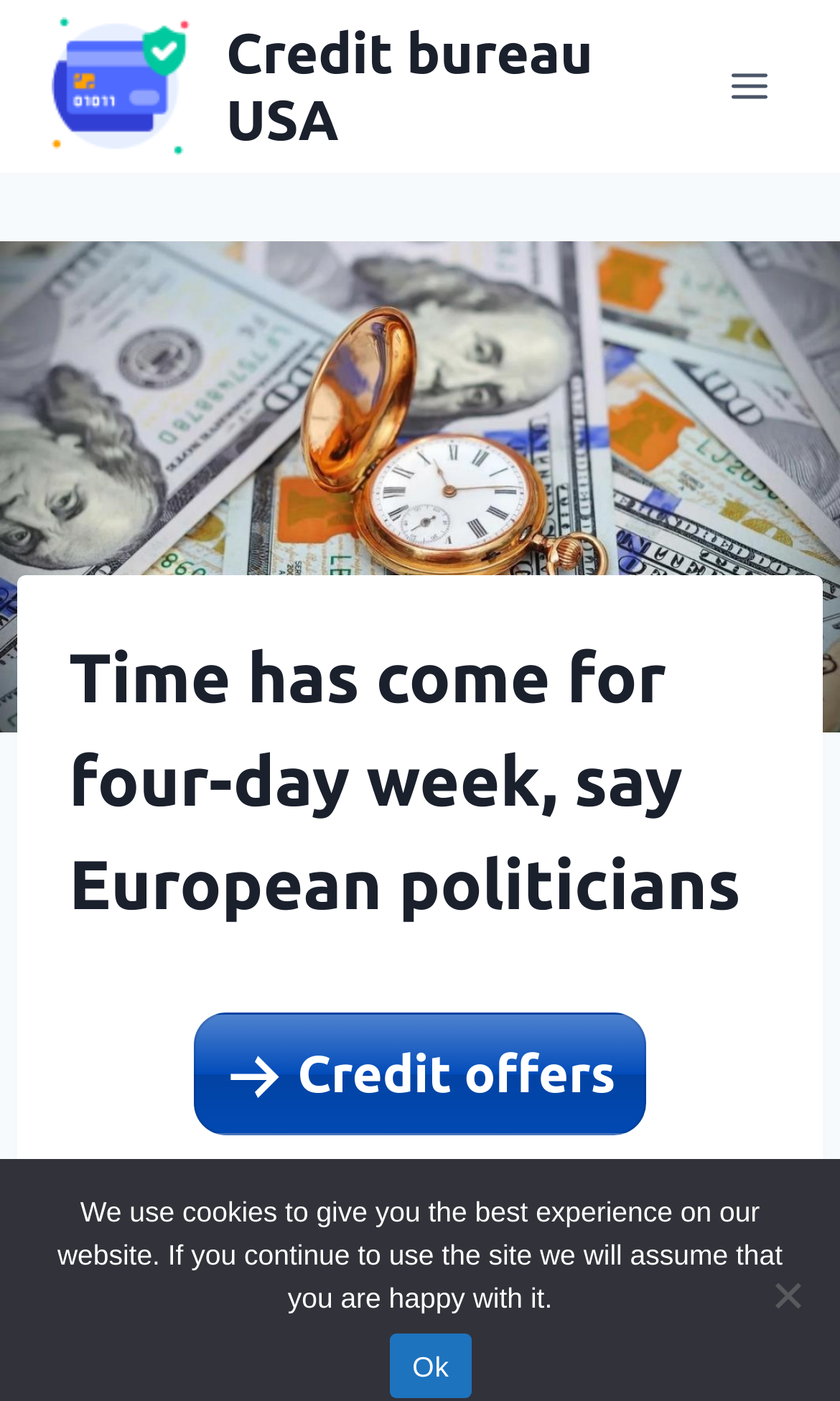Please determine the bounding box coordinates for the UI element described here. Use the format (top-left x, top-left y, bottom-right x, bottom-right y) with values bounded between 0 and 1: aria-label="Quick actions"

None